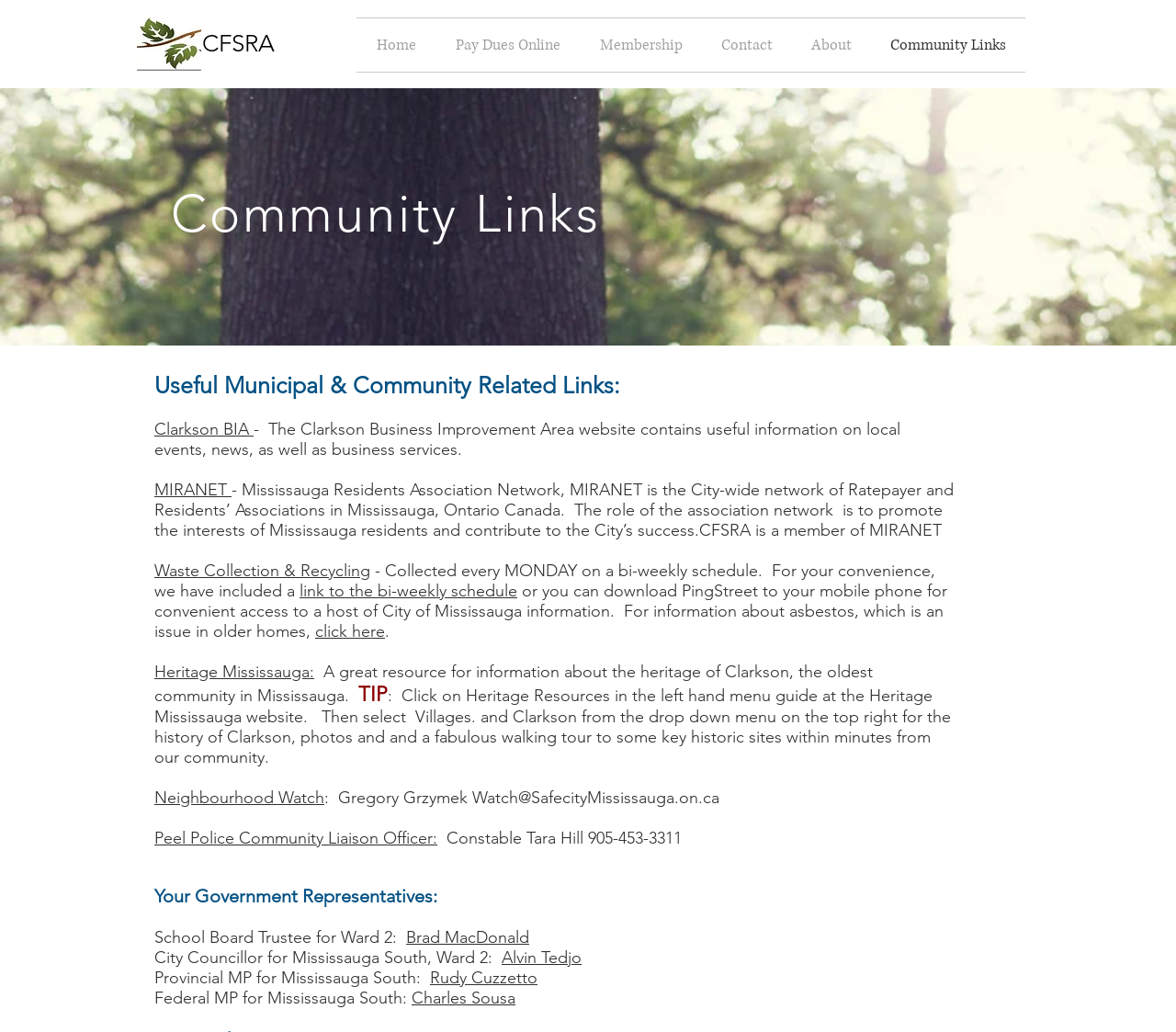Who is the Peel Police Community Liaison Officer?
Please give a well-detailed answer to the question.

I found the heading 'Peel Police Community Liaison Officer:' which states 'Constable Tara Hill 905-453-3311'.